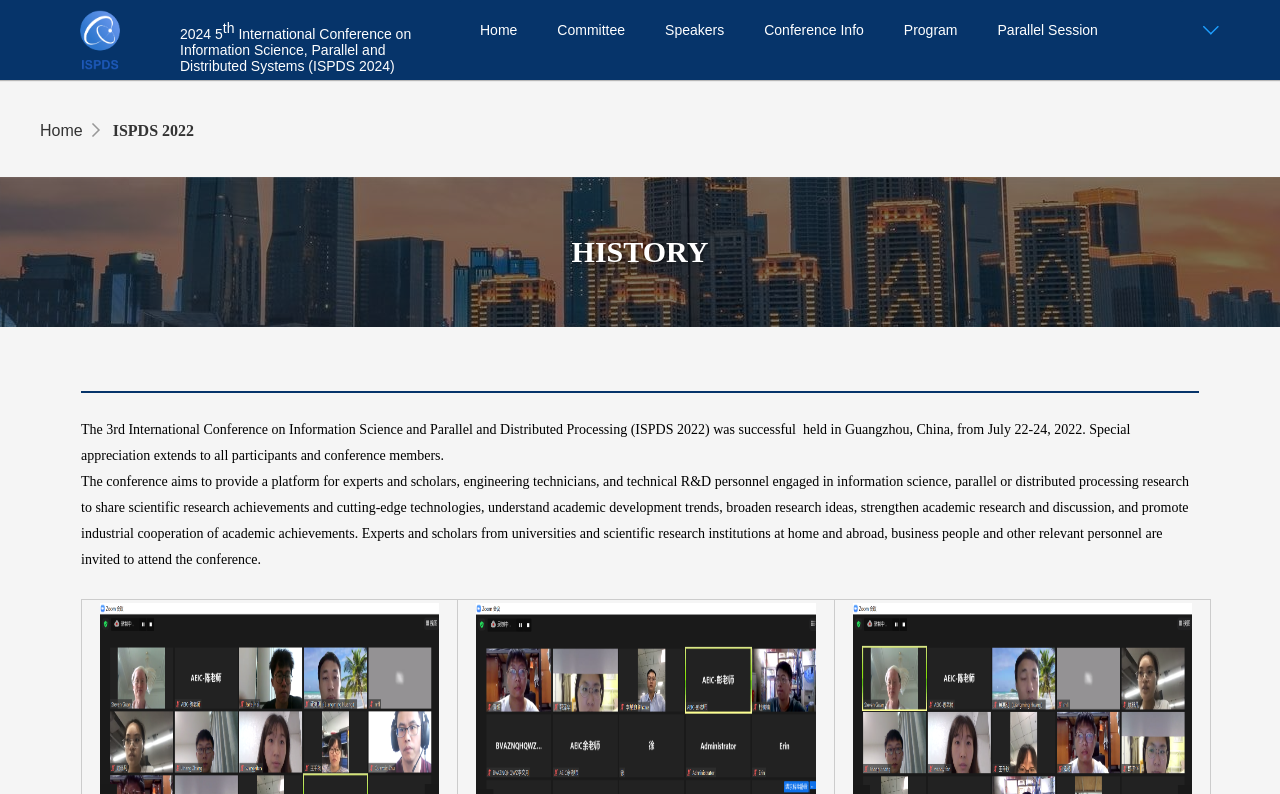Could you please study the image and provide a detailed answer to the question:
What is the theme of the conference?

The webpage is about the 2024 5th International Conference on Information Science, Parallel and Distributed Systems, and the StaticText elements mention information science and parallel or distributed processing research. Therefore, the theme of the conference is likely related to information science.